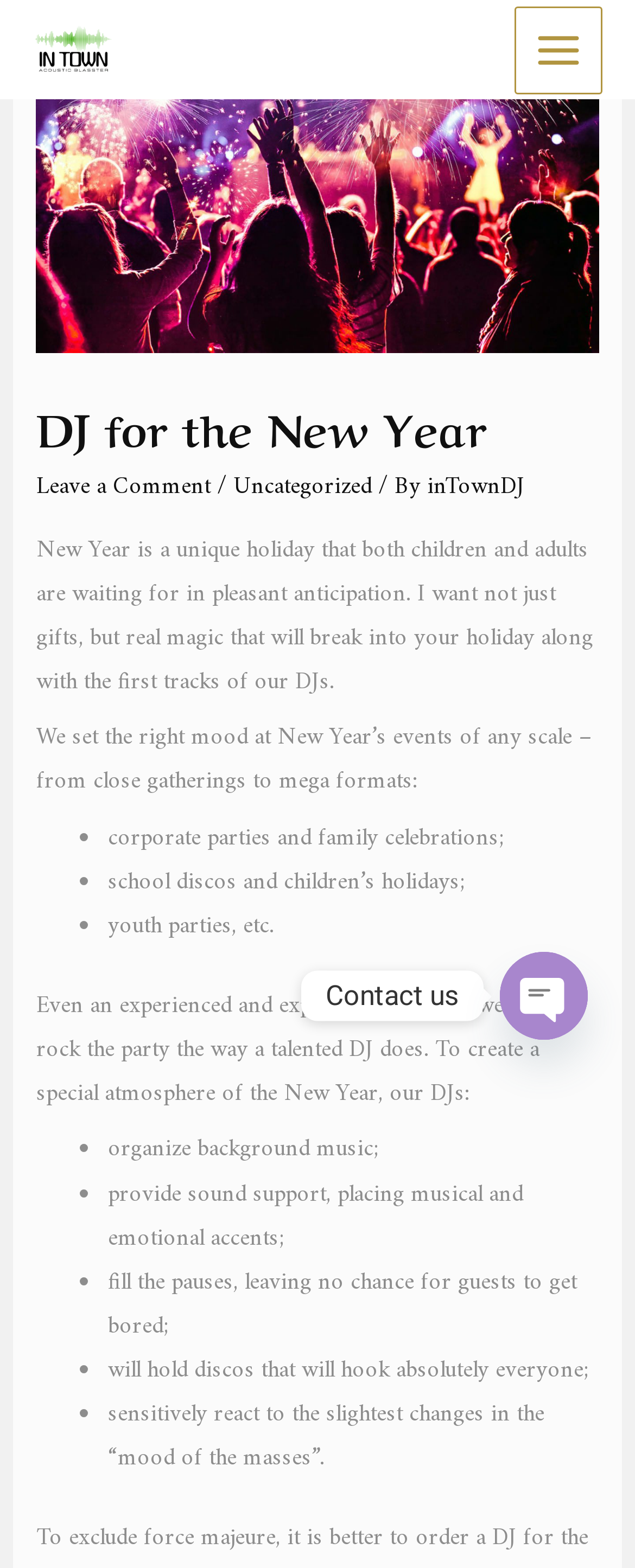Locate and extract the text of the main heading on the webpage.

DJ for the New Year